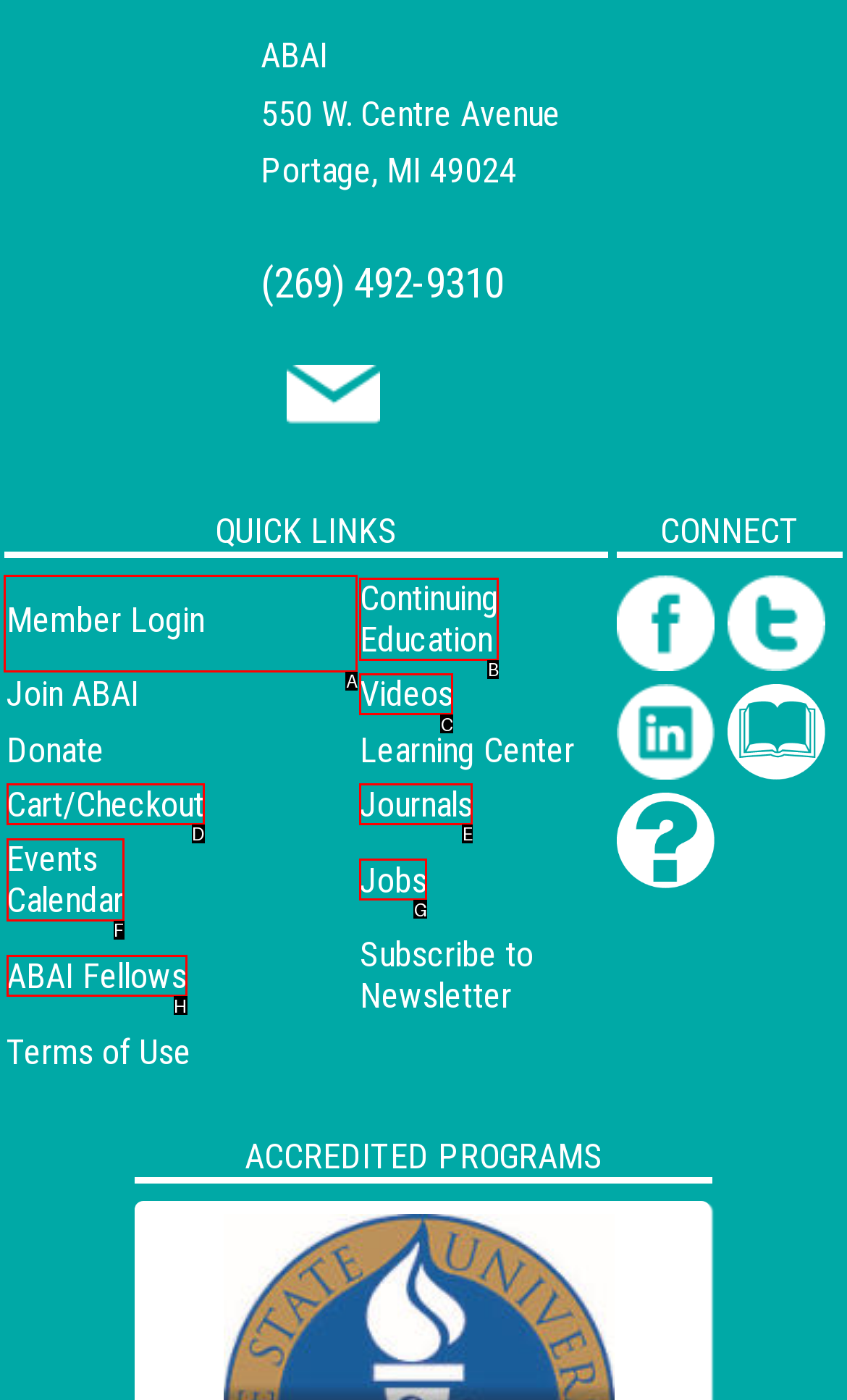Identify which lettered option completes the task: Click the 'Member Login' link. Provide the letter of the correct choice.

A